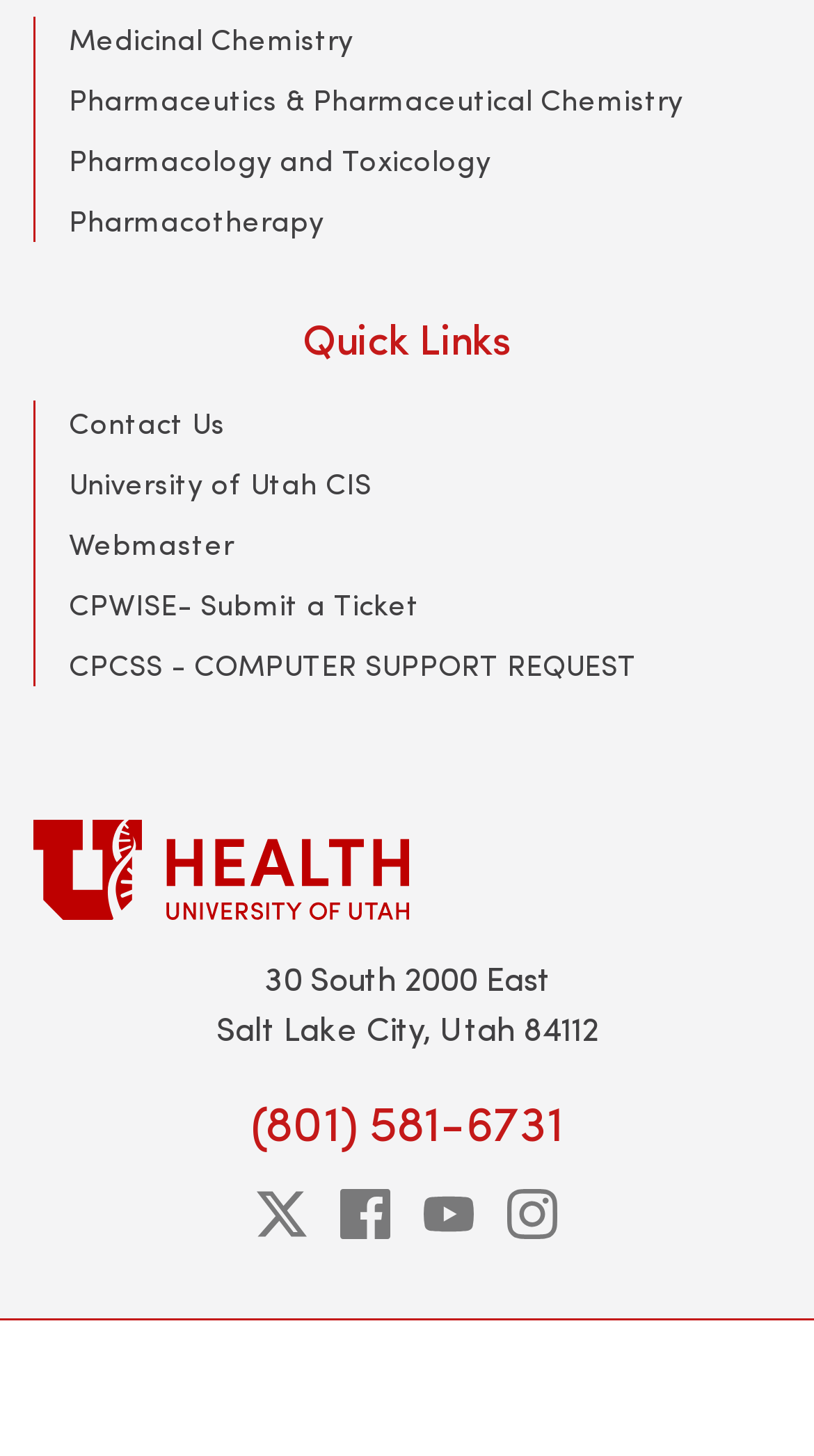How many links are there under 'Quick Links'?
Look at the screenshot and respond with one word or a short phrase.

5